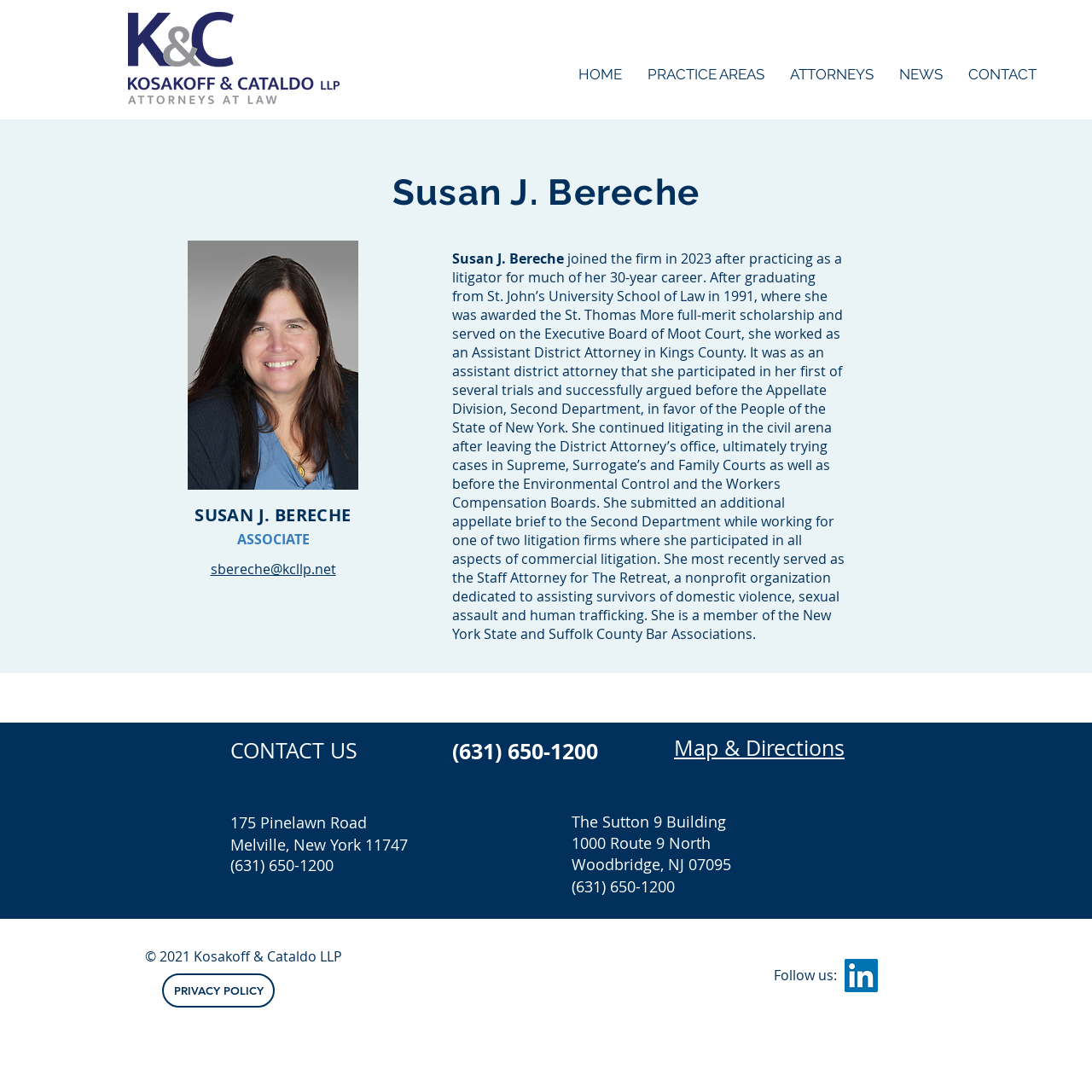What is the name of the law firm?
Examine the image closely and answer the question with as much detail as possible.

I found this information by looking at the copyright text '© 2021 Kosakoff & Cataldo LLP' which is located at the bottom of the webpage.